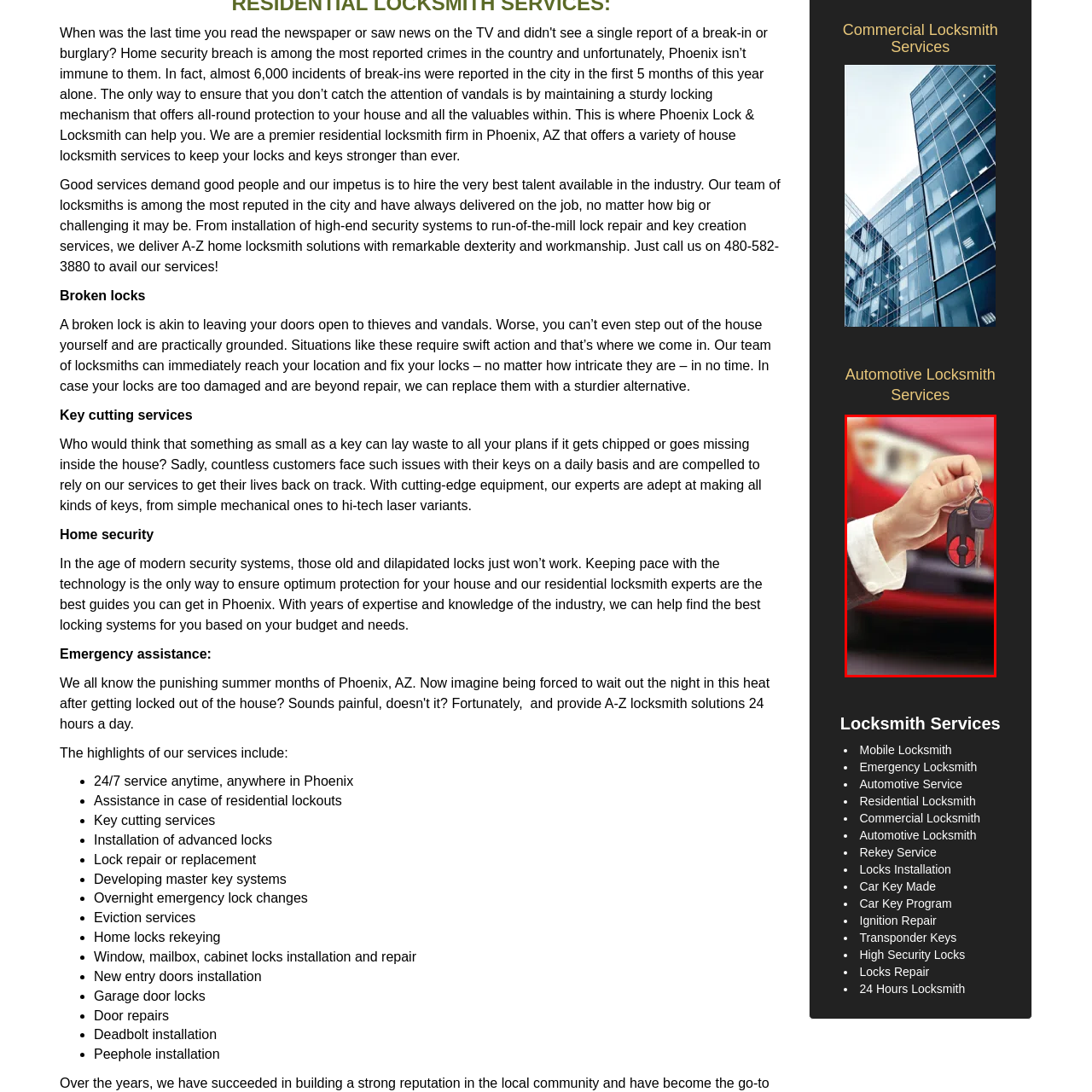Please scrutinize the image encapsulated by the red bounding box and provide an elaborate answer to the next question based on the details in the image: What is the color of the vehicle in the background?

The background of the image hints at a red vehicle, which suggests the context of automotive locksmith services.